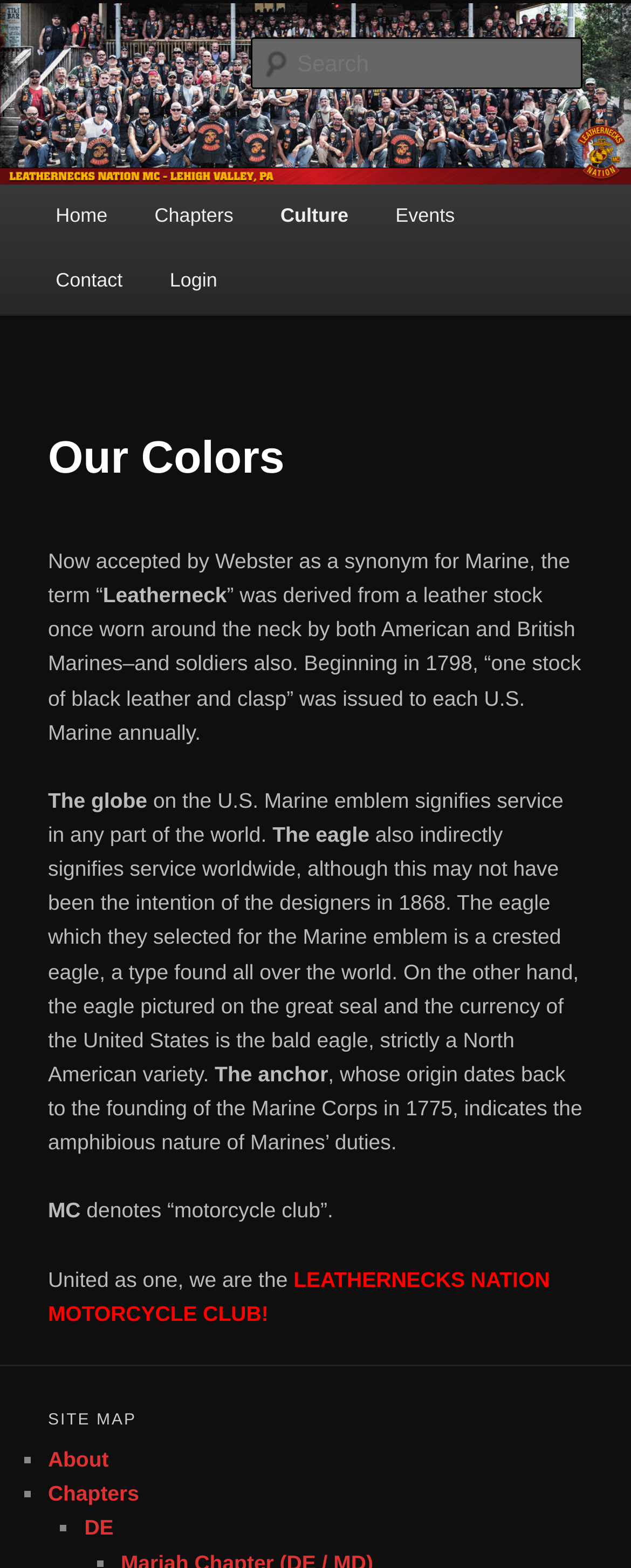Pinpoint the bounding box coordinates of the area that should be clicked to complete the following instruction: "Learn about Leathernecks Nation MC". The coordinates must be given as four float numbers between 0 and 1, i.e., [left, top, right, bottom].

[0.076, 0.002, 0.794, 0.11]